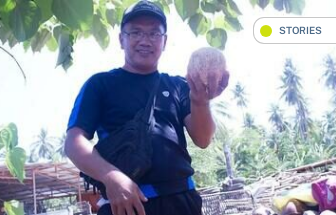Give a one-word or phrase response to the following question: What is the color of the man's outfit?

Blue and black